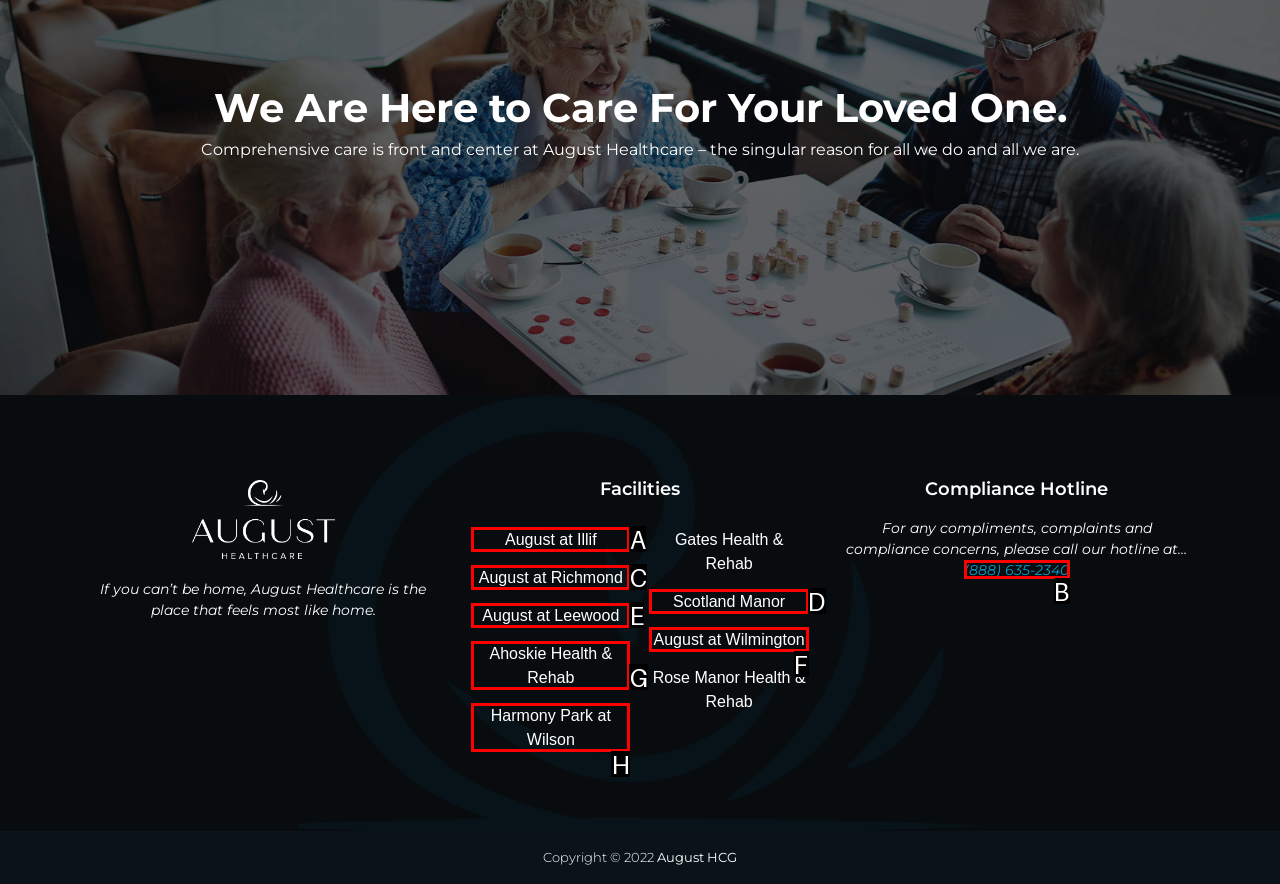With the description: Harmony Park at Wilson, find the option that corresponds most closely and answer with its letter directly.

H